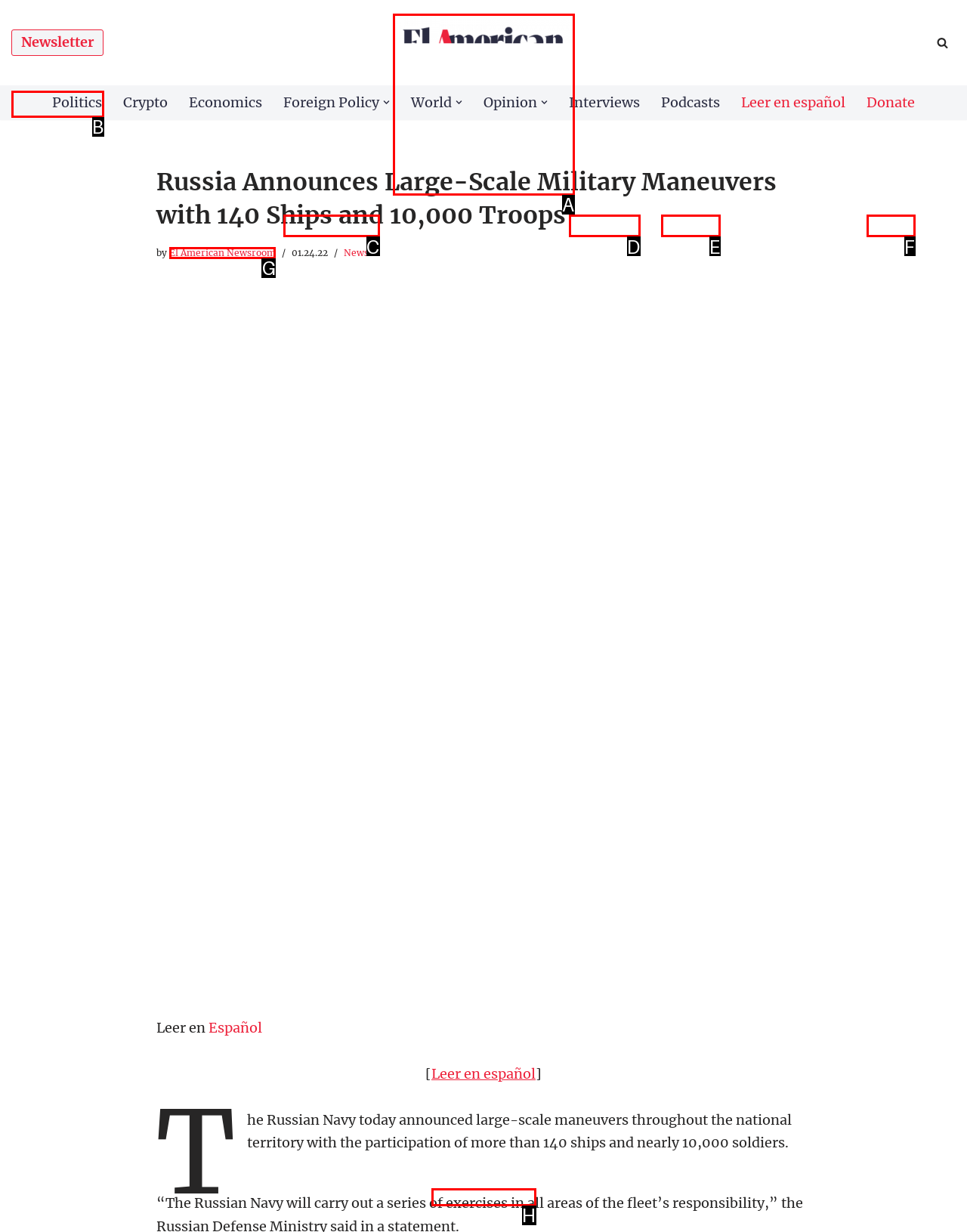Point out the HTML element I should click to achieve the following: Click on the 'El American Newsroom' link Reply with the letter of the selected element.

G